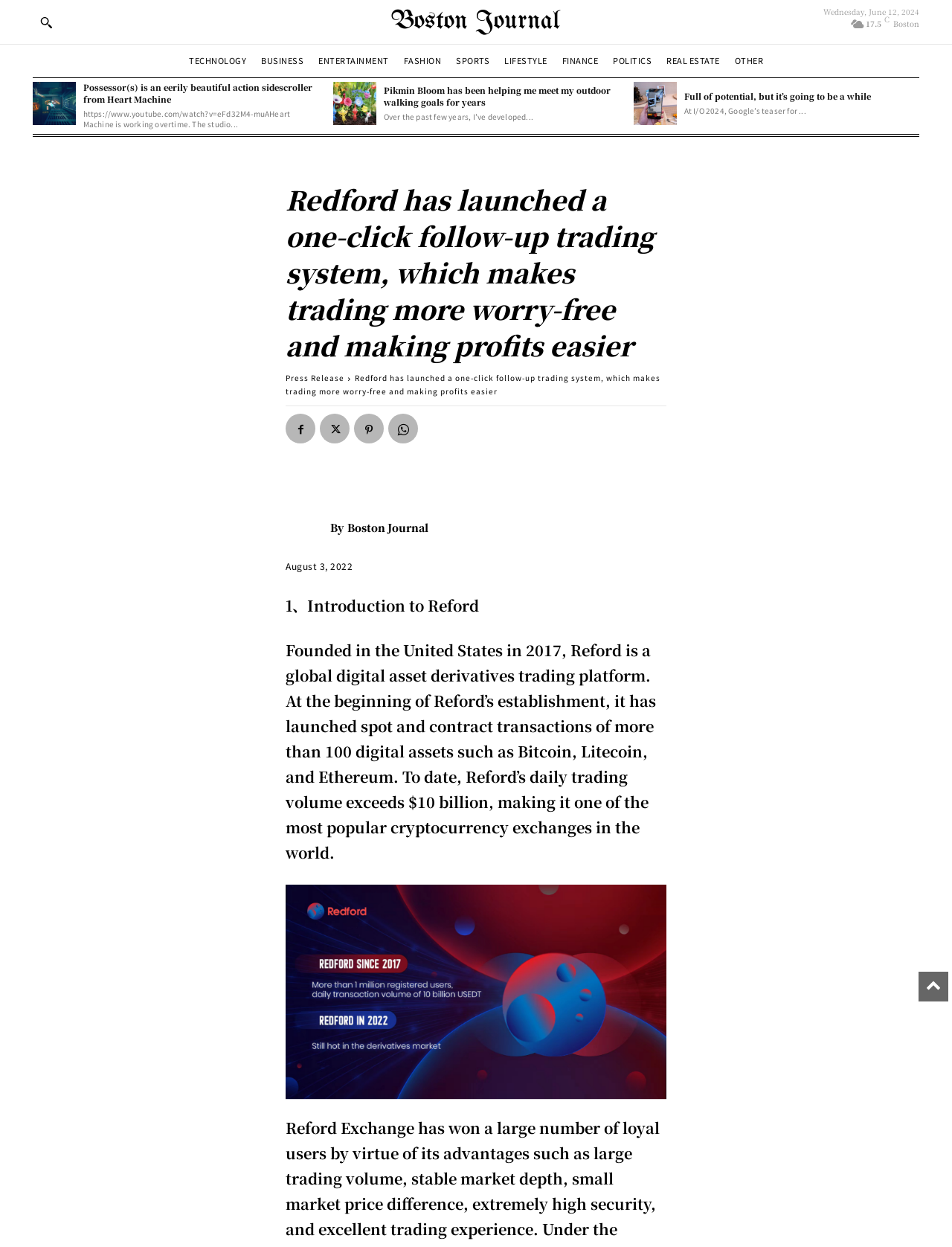What is the name of the journal?
From the details in the image, answer the question comprehensively.

The webpage has a link to the Boston Journal, which is a publication that seems to be related to the content of the webpage.